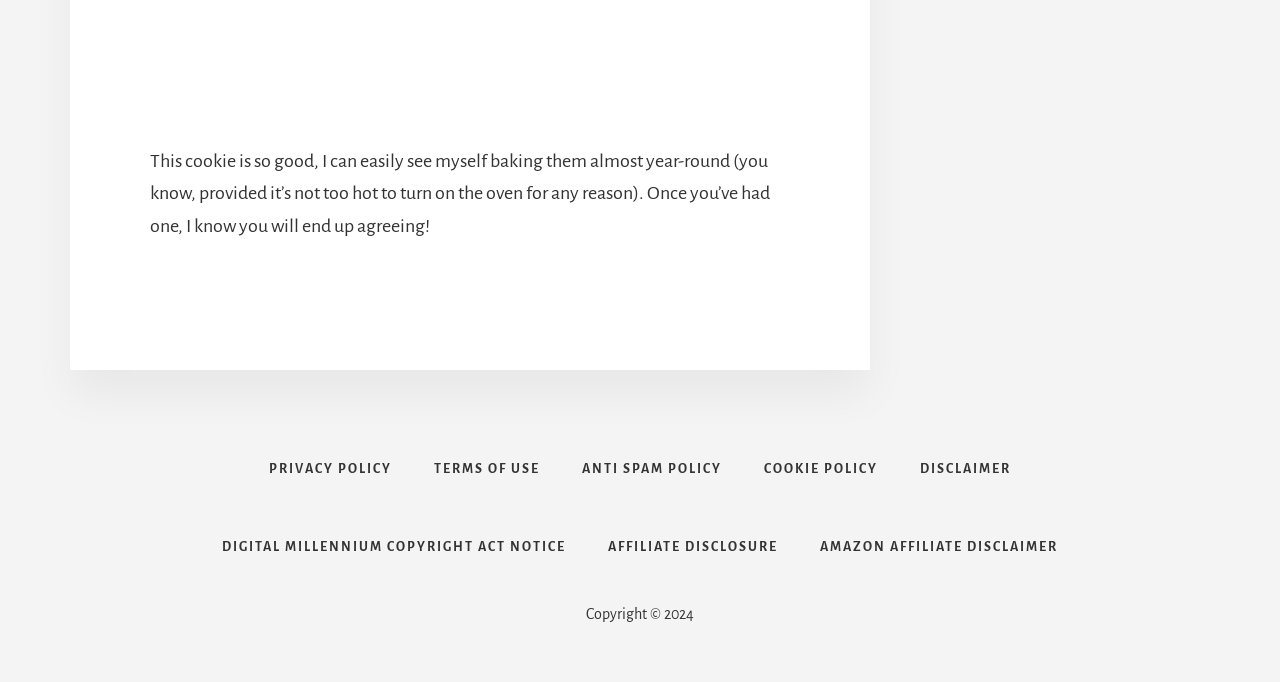Please provide a detailed answer to the question below by examining the image:
Where is the copyright text located?

The copyright text is located at the bottom of the webpage, as indicated by its bounding box coordinates [0.458, 0.889, 0.542, 0.912], which suggests that it is positioned at the bottom of the page.